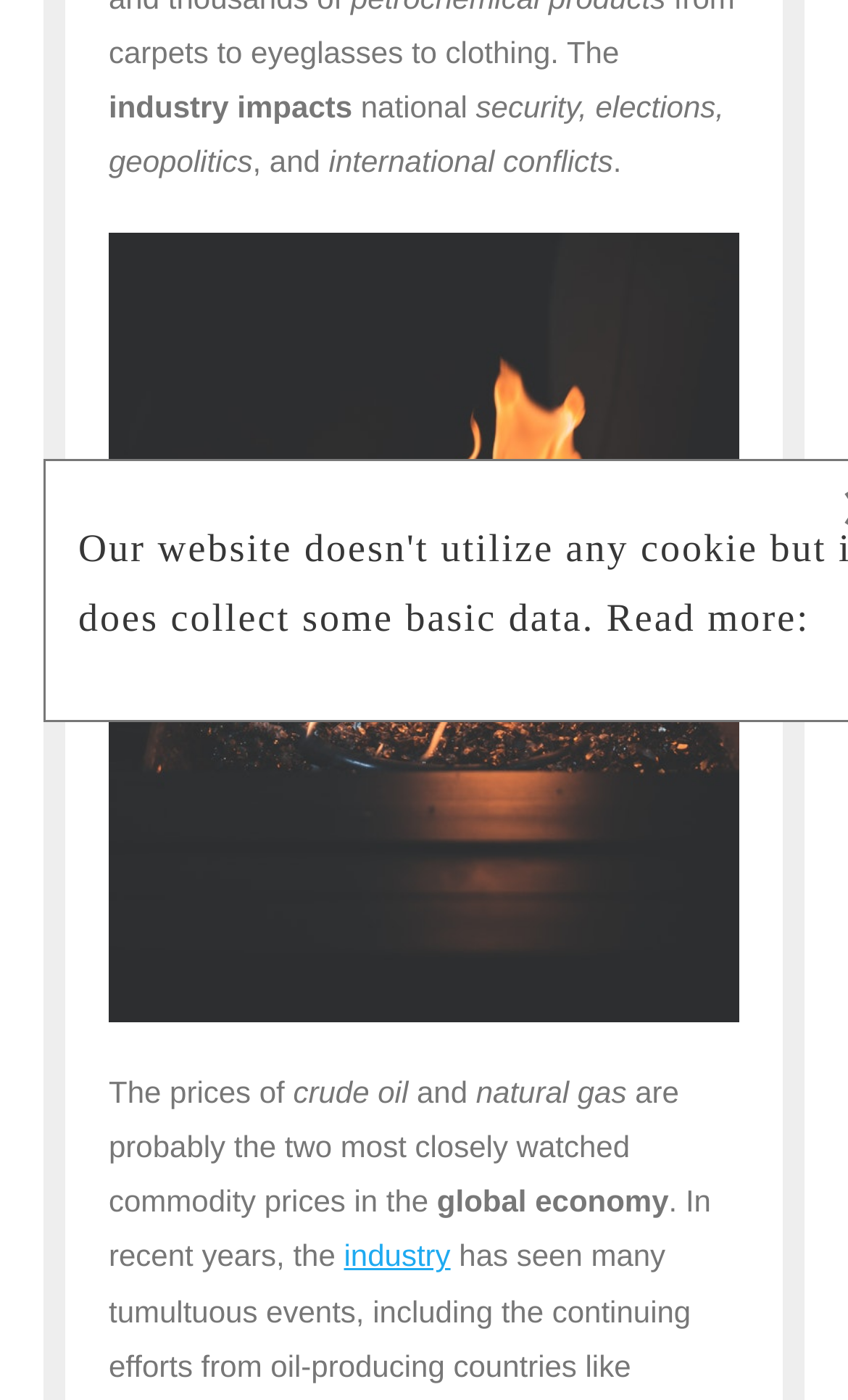Identify the bounding box for the UI element described as: "industry". The coordinates should be four float numbers between 0 and 1, i.e., [left, top, right, bottom].

[0.406, 0.885, 0.531, 0.909]